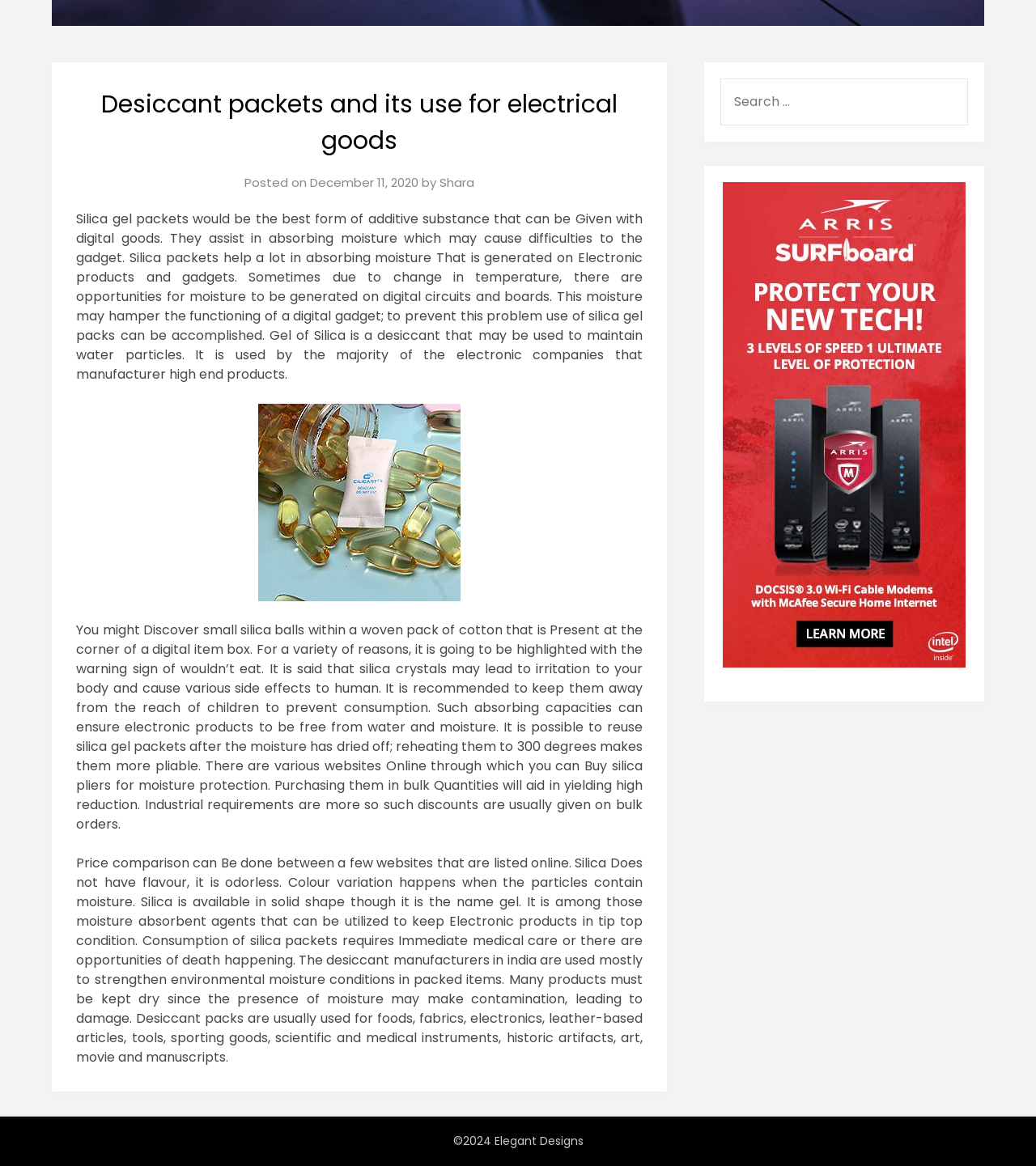Refer to the element description December 11, 2020May 20, 2023 and identify the corresponding bounding box in the screenshot. Format the coordinates as (top-left x, top-left y, bottom-right x, bottom-right y) with values in the range of 0 to 1.

[0.299, 0.149, 0.404, 0.164]